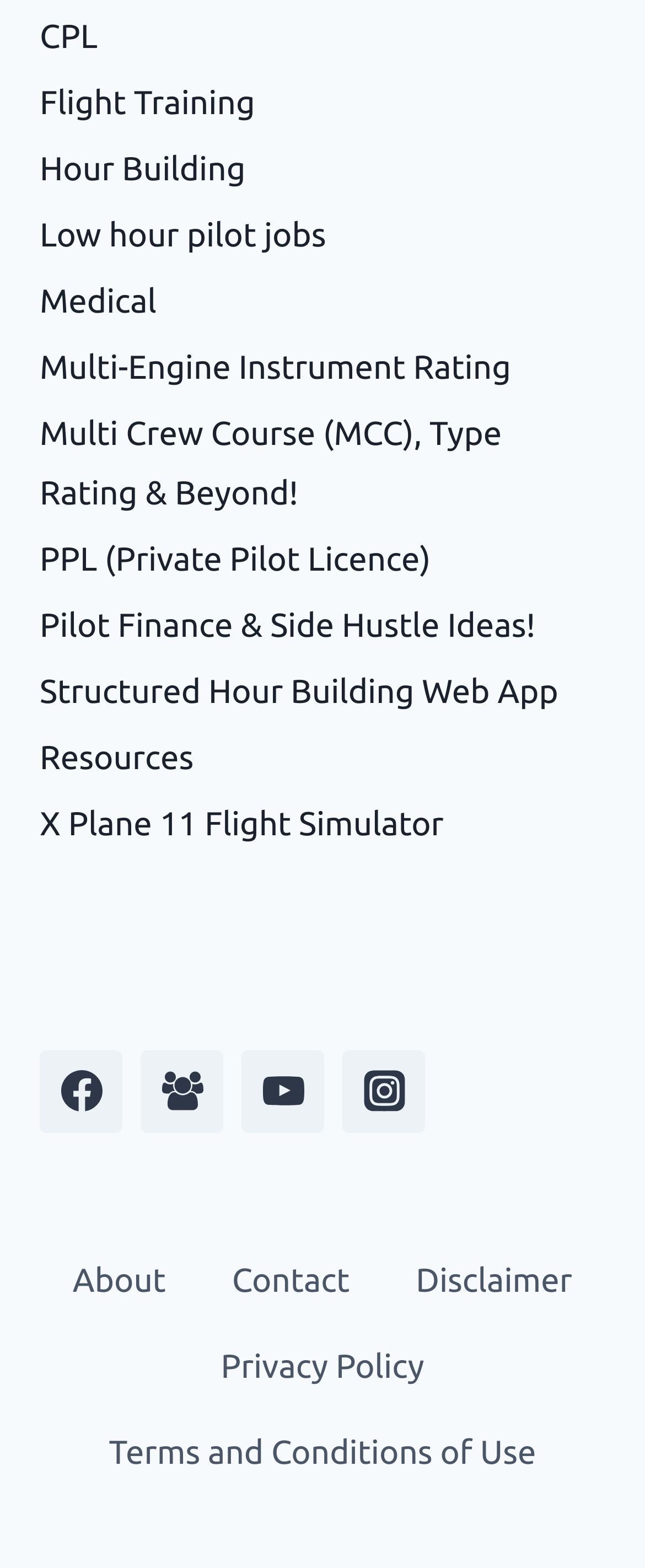Locate the bounding box coordinates of the area where you should click to accomplish the instruction: "Access Multi-Engine Instrument Rating page".

[0.062, 0.213, 0.938, 0.255]